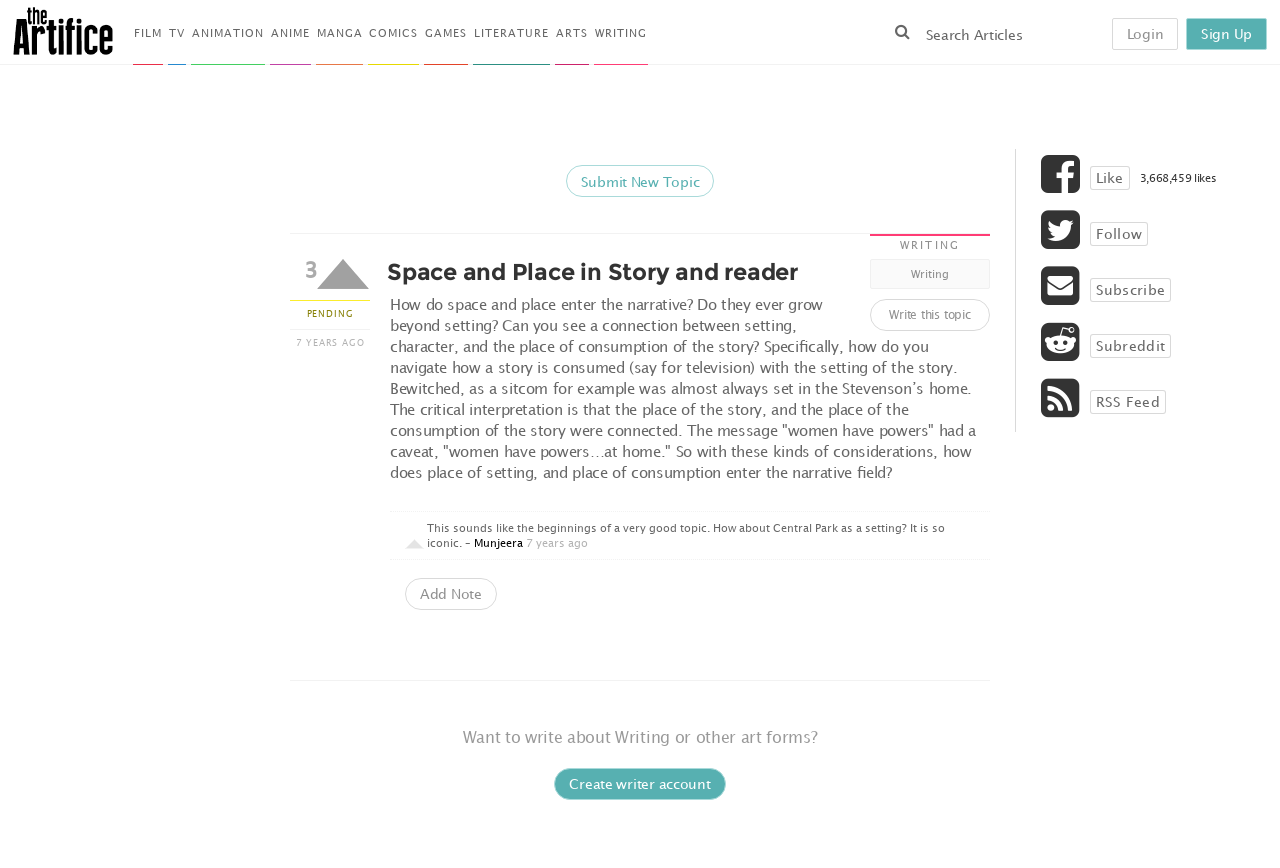For the given element description Login, determine the bounding box coordinates of the UI element. The coordinates should follow the format (top-left x, top-left y, bottom-right x, bottom-right y) and be within the range of 0 to 1.

[0.869, 0.021, 0.921, 0.058]